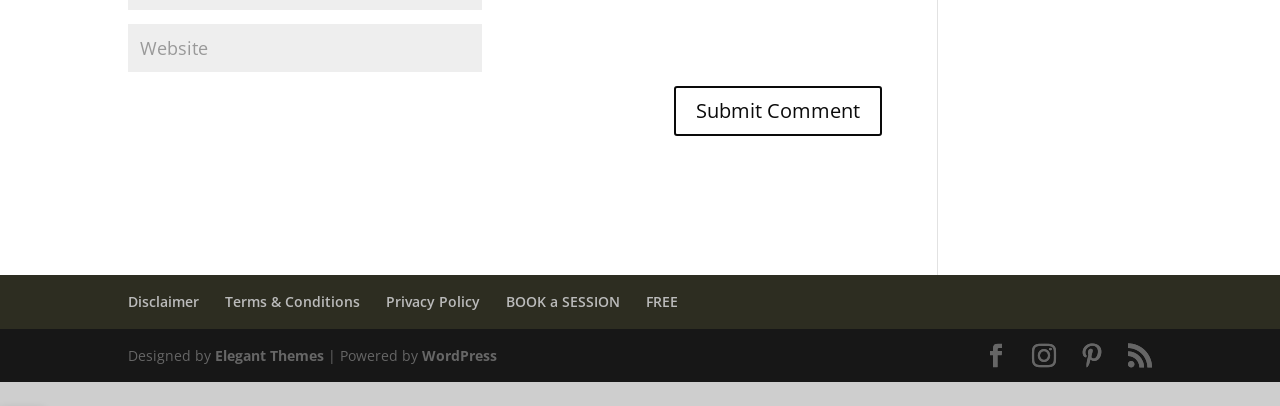Determine the bounding box coordinates for the region that must be clicked to execute the following instruction: "Search using the icon-mag button".

None